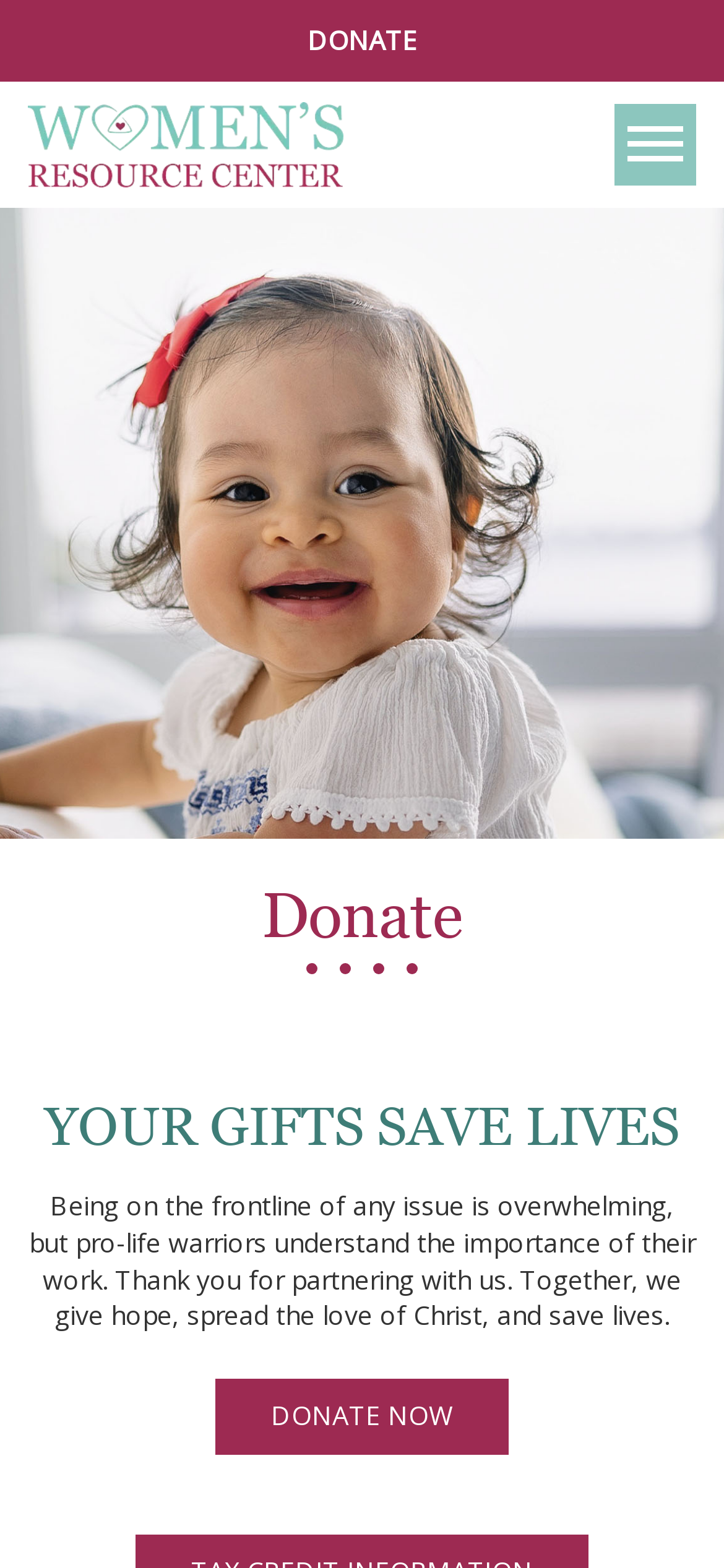Provide a comprehensive caption for the webpage.

The webpage is a donation page for the Women's Resource Center. At the top, there is a navigation bar with a "DONATE" link on the left and the organization's name, "Women's Resource Center", on the right, accompanied by a small image of the organization's logo. On the right side of the navigation bar, there is a "Toggle navigation" button.

Below the navigation bar, there is a prominent heading that reads "Donate". Underneath this heading, there are four small dots aligned horizontally, likely used as a visual separator.

The main content of the page is divided into two sections. The first section has a heading that reads "YOUR GIFTS SAVE LIVES" in a larger font size. Below this heading, there is a paragraph of text that expresses gratitude to pro-life warriors for their work and emphasizes the importance of partnering with the organization to give hope, spread the love of Christ, and save lives.

The second section has a prominent call-to-action button that reads "DONATE NOW", encouraging visitors to make a donation. This button is centered on the page and is the most prominent element on the page.